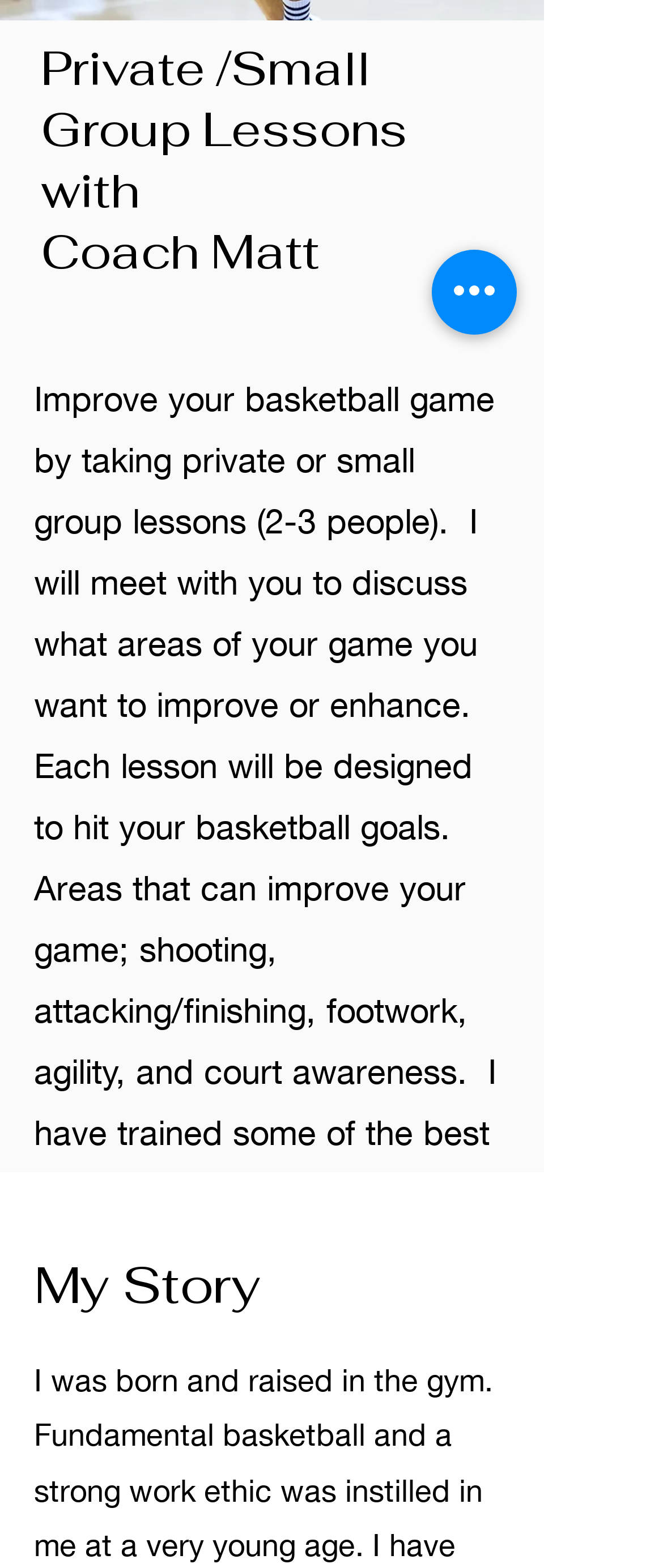From the given element description: "aria-label="LinkedIn"", find the bounding box for the UI element. Provide the coordinates as four float numbers between 0 and 1, in the order [left, top, right, bottom].

[0.195, 0.805, 0.256, 0.831]